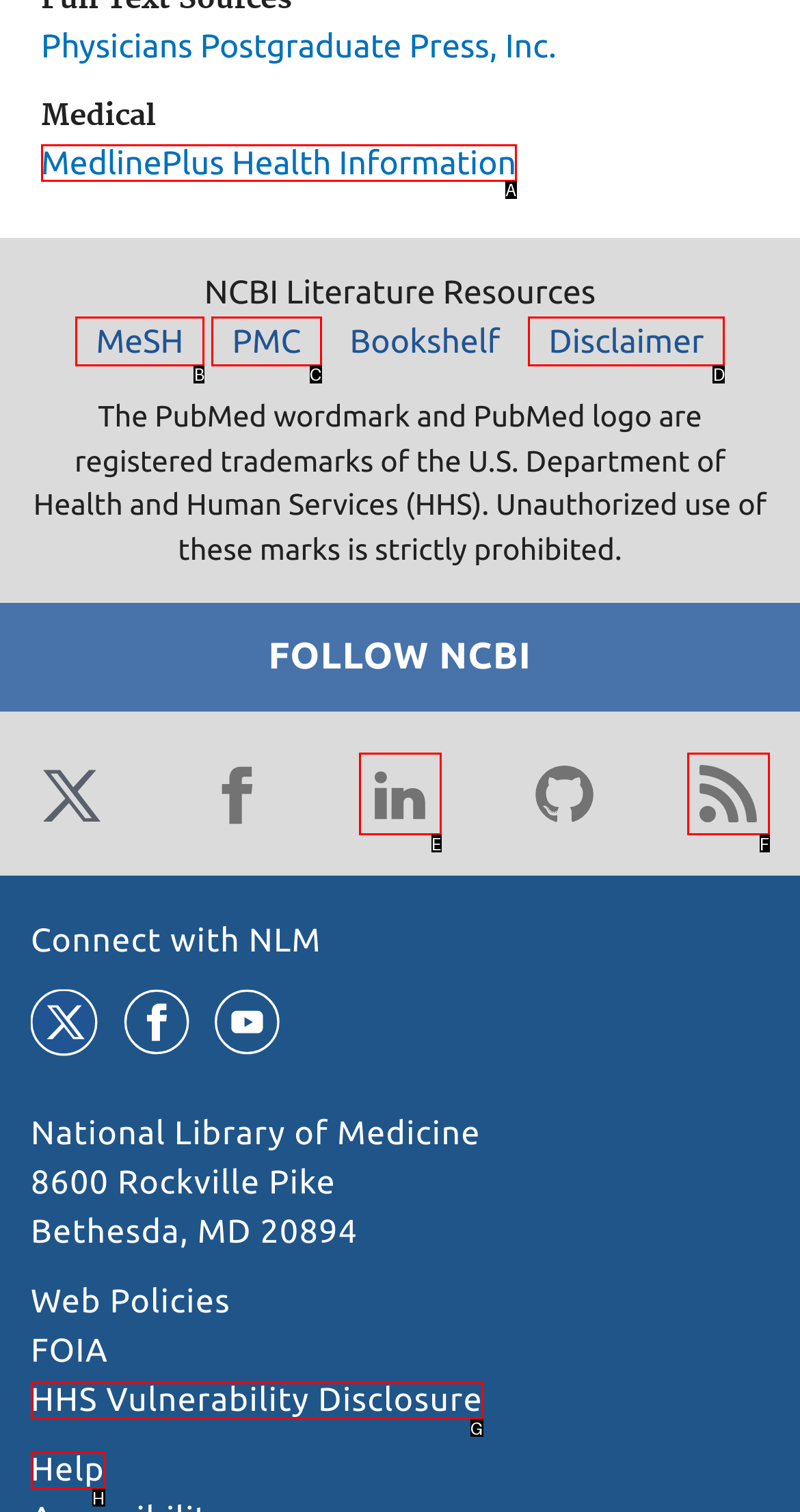Determine which option matches the element description: HHS Vulnerability Disclosure
Answer using the letter of the correct option.

G